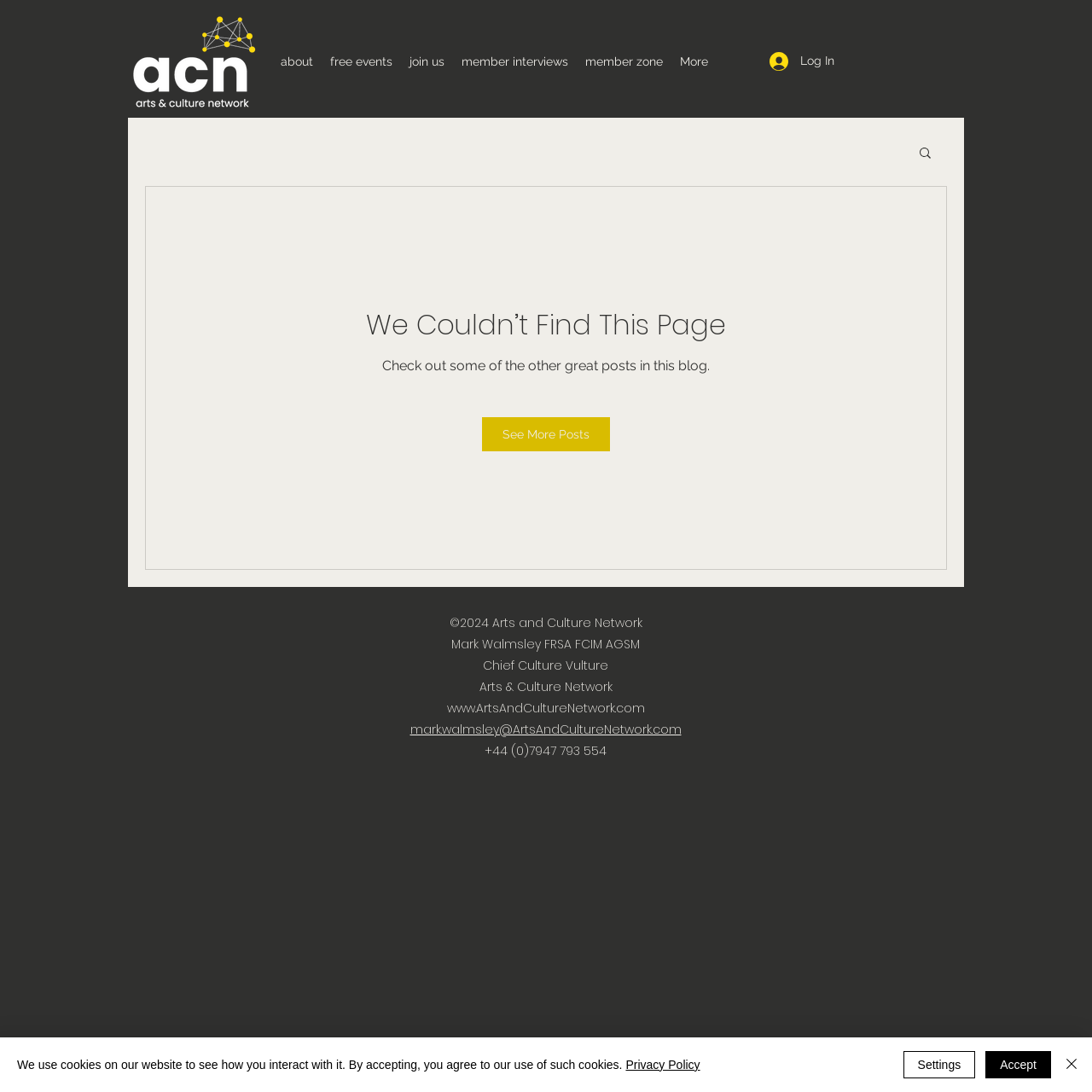Pinpoint the bounding box coordinates of the element to be clicked to execute the instruction: "Search for something".

[0.84, 0.133, 0.855, 0.149]